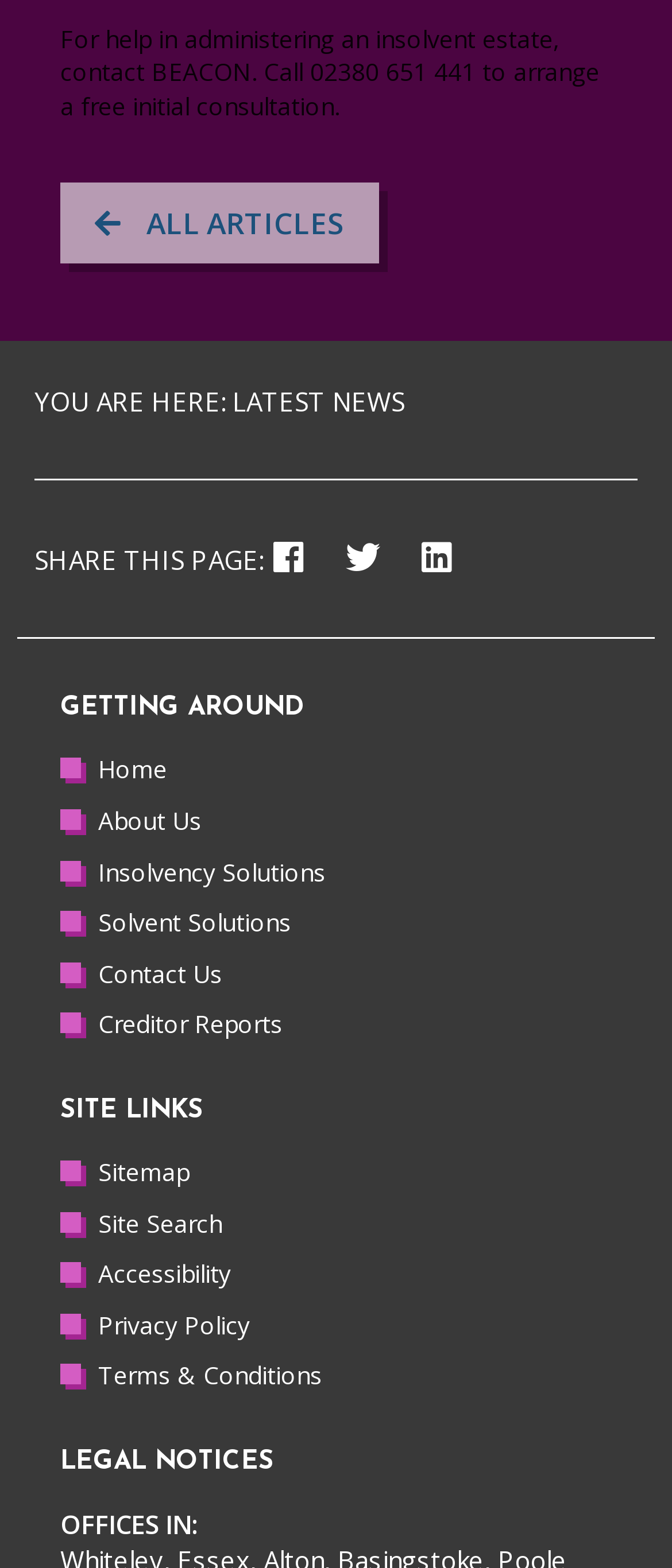Answer the following query with a single word or phrase:
How many social media links are available on the page?

3